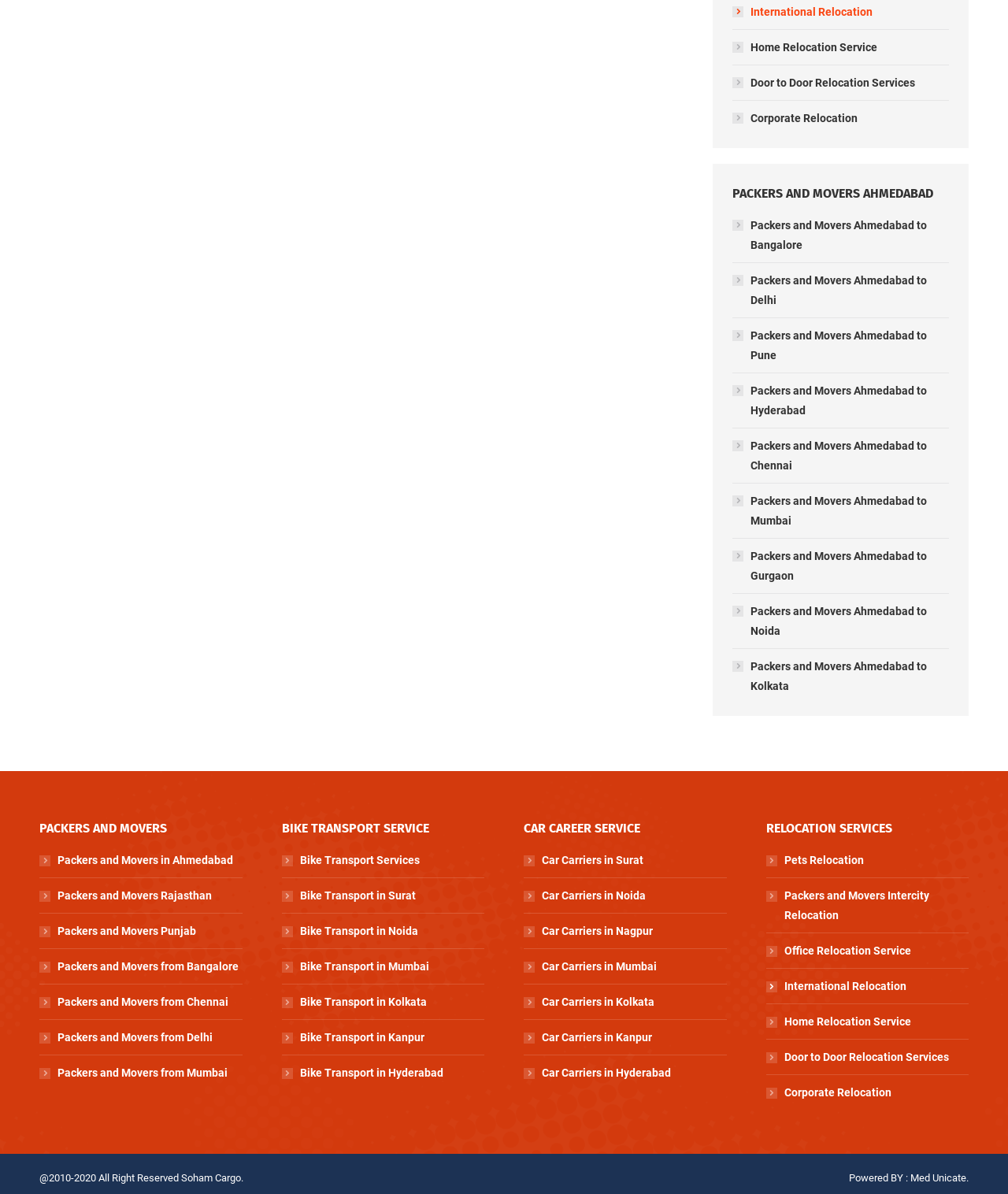Provide the bounding box coordinates of the UI element this sentence describes: "Door to Door Relocation Services".

[0.76, 0.877, 0.941, 0.894]